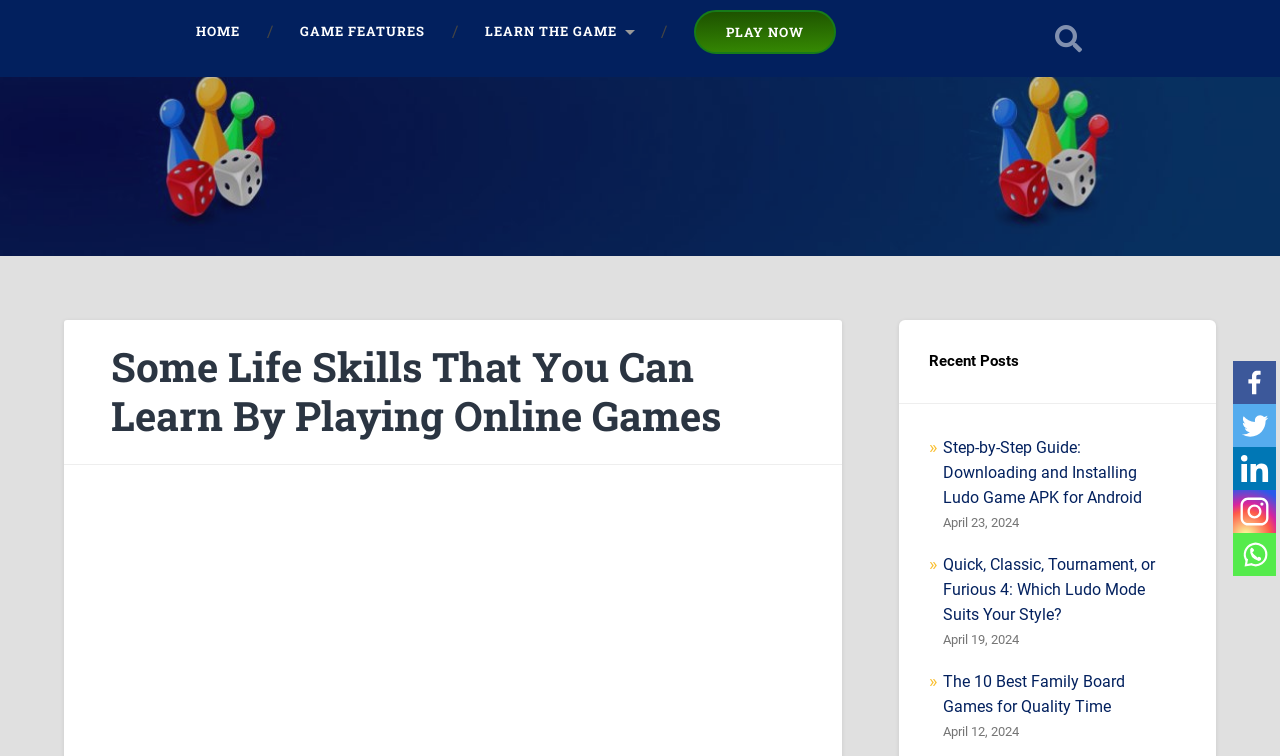How many links are in the header section?
Using the image as a reference, give a one-word or short phrase answer.

2